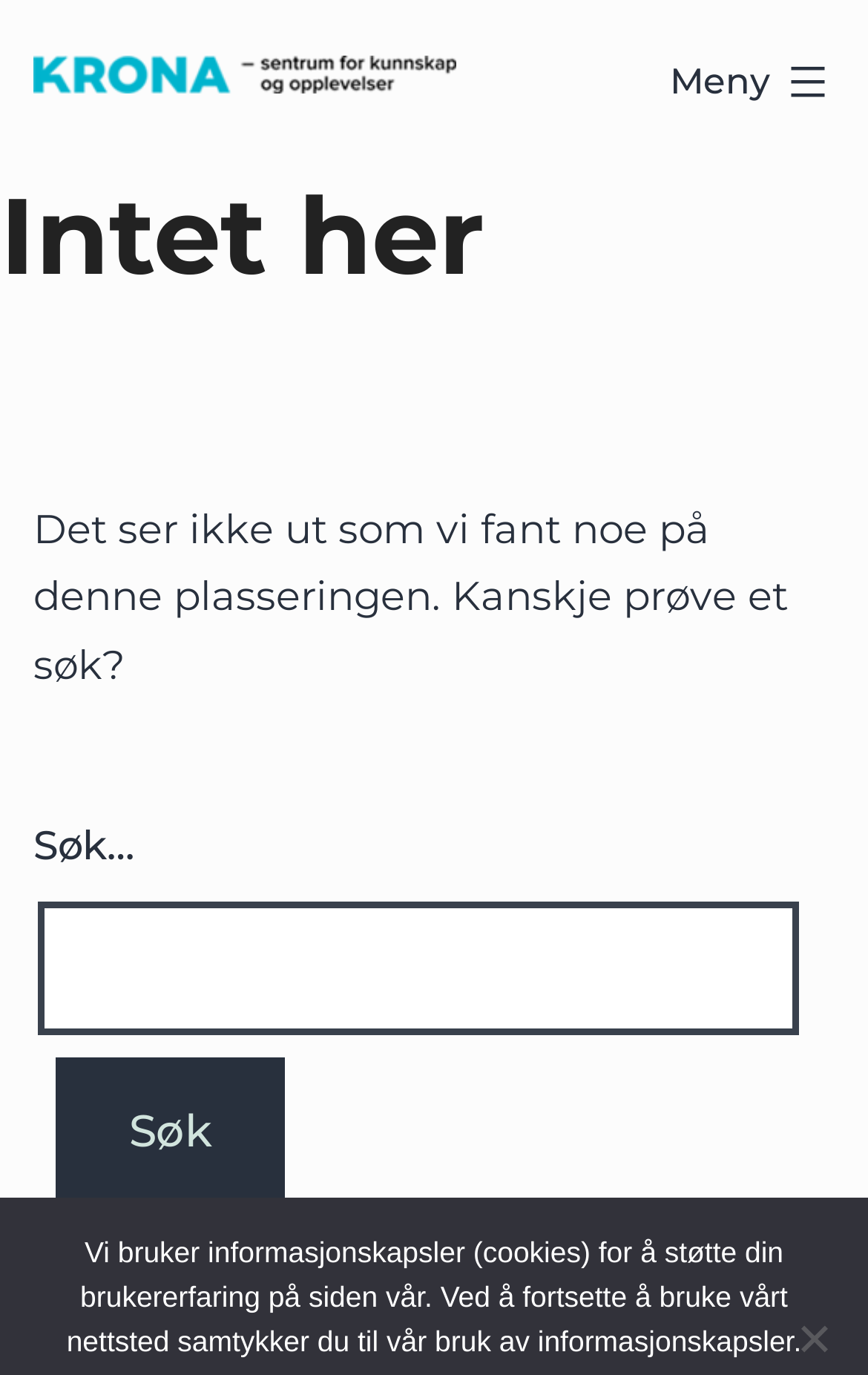Bounding box coordinates are specified in the format (top-left x, top-left y, bottom-right x, bottom-right y). All values are floating point numbers bounded between 0 and 1. Please provide the bounding box coordinate of the region this sentence describes: Family Gathering

None